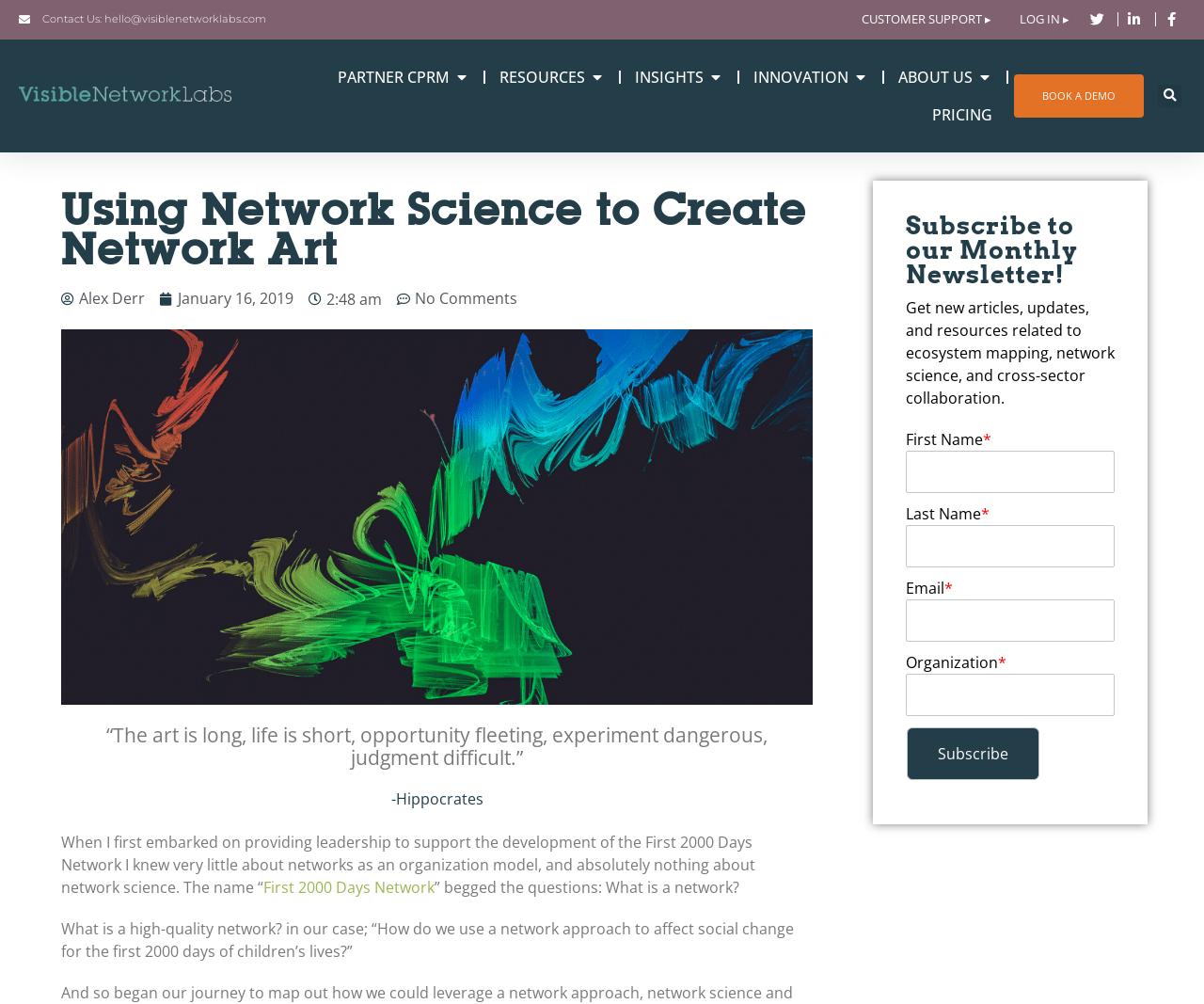Answer this question in one word or a short phrase: What is the purpose of the 'BOOK A DEMO' button?

To book a demo